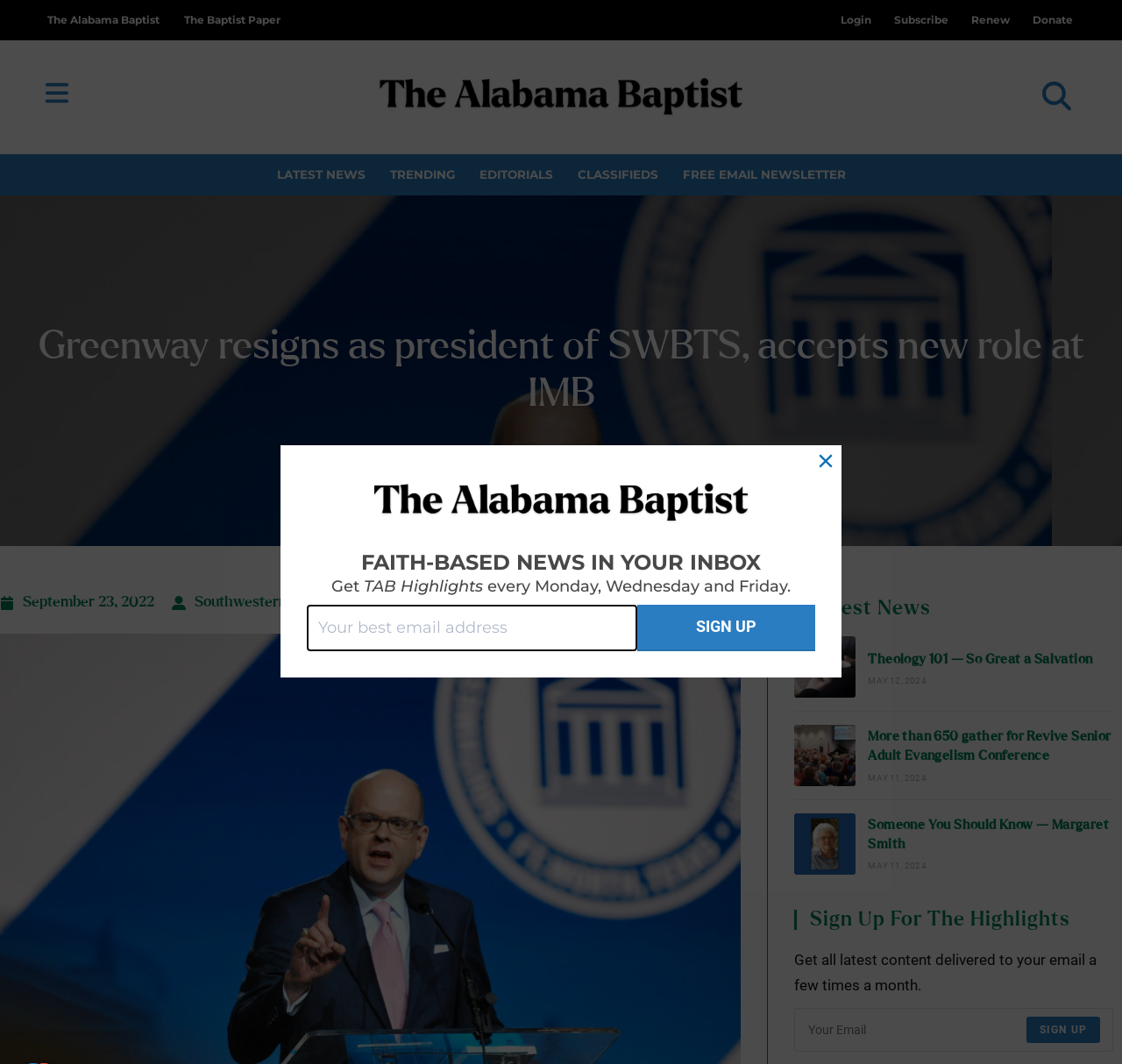Identify the bounding box coordinates of the clickable section necessary to follow the following instruction: "Login to the website". The coordinates should be presented as four float numbers from 0 to 1, i.e., [left, top, right, bottom].

[0.743, 0.007, 0.783, 0.031]